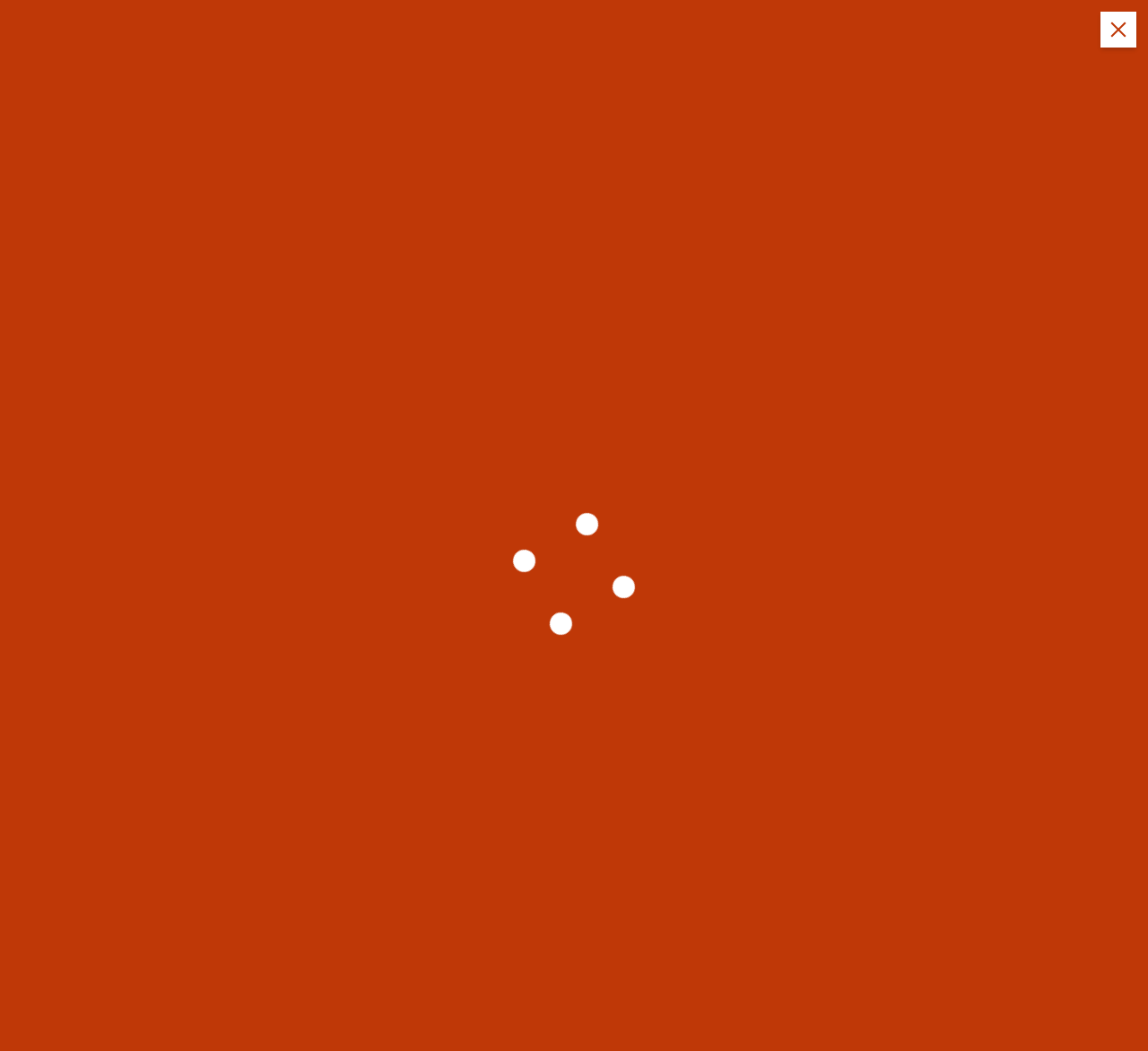Locate the coordinates of the bounding box for the clickable region that fulfills this instruction: "Click the 'Search' button".

[0.885, 0.529, 0.96, 0.572]